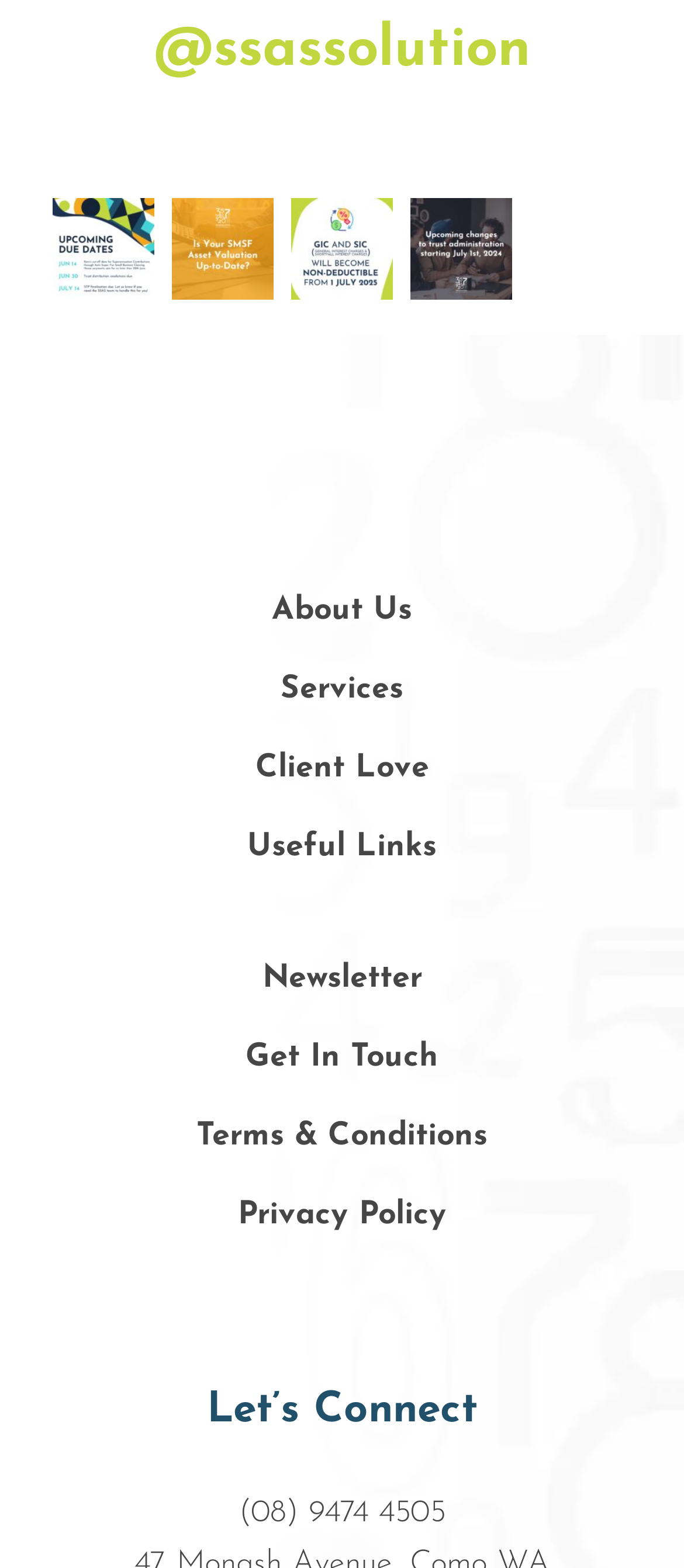Identify the bounding box coordinates for the element you need to click to achieve the following task: "Get in touch through '(08) 9474 4505'". Provide the bounding box coordinates as four float numbers between 0 and 1, in the form [left, top, right, bottom].

[0.349, 0.955, 0.651, 0.976]